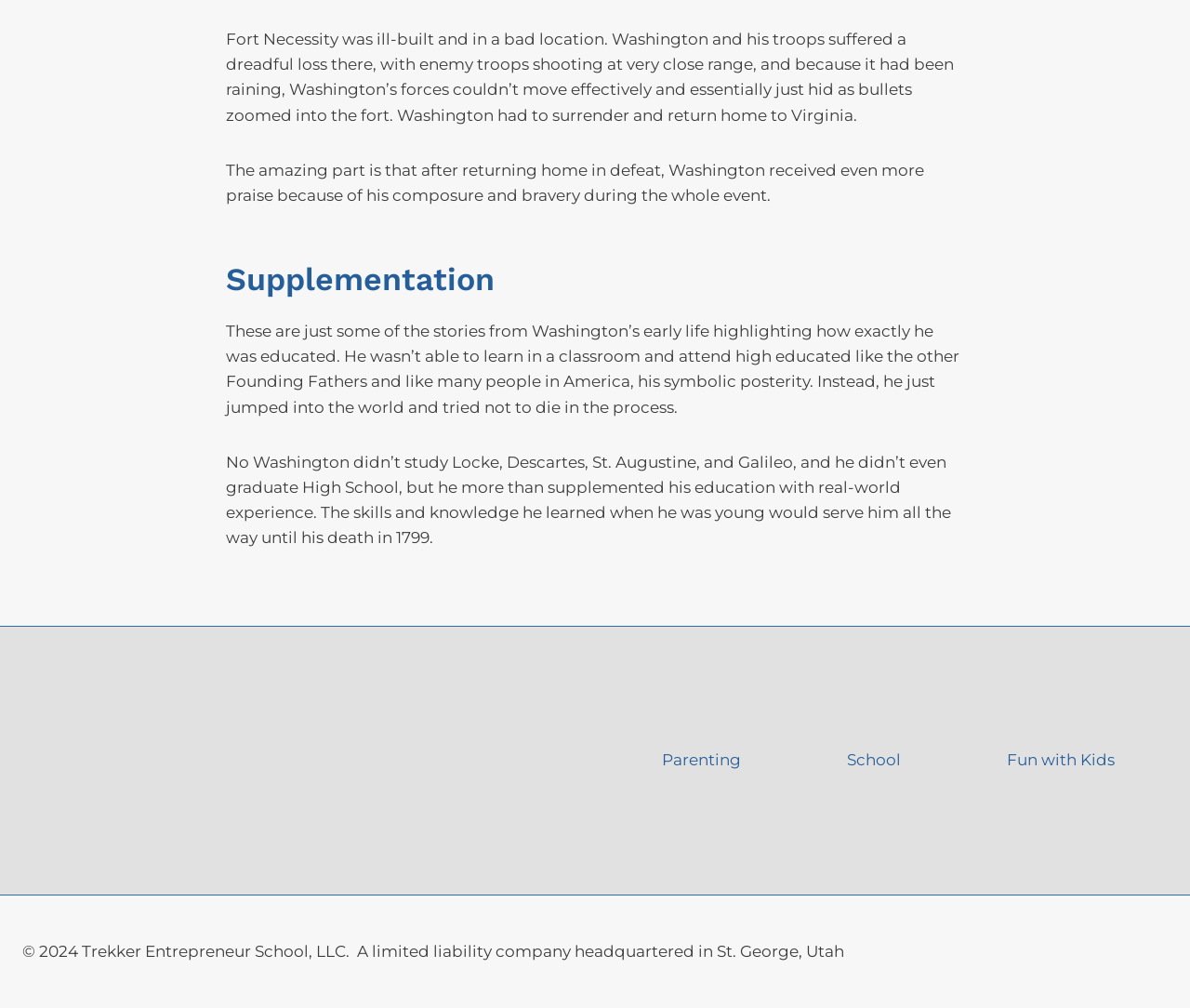Identify the bounding box for the UI element that is described as follows: "Parenting".

[0.548, 0.732, 0.631, 0.776]